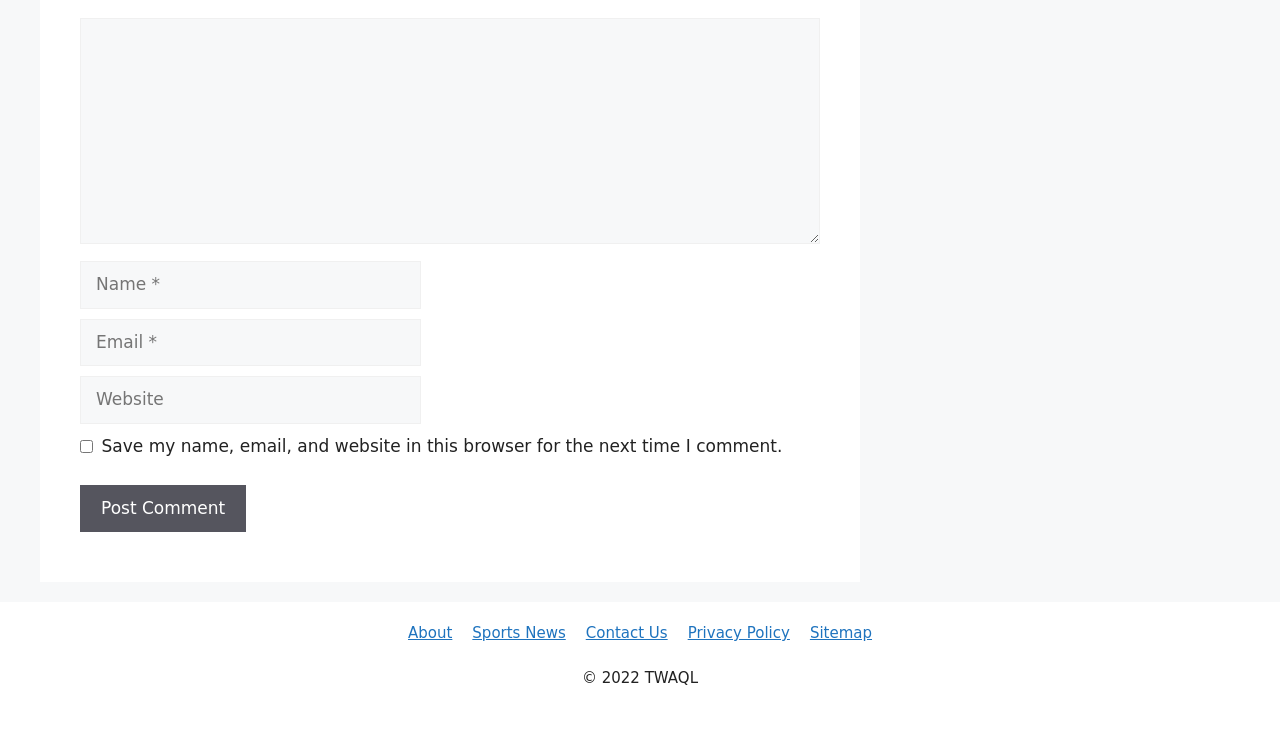Carefully examine the image and provide an in-depth answer to the question: What is the label of the first textbox?

The first textbox is located at the top of the webpage and is labeled 'Comment', indicating that it is where users can enter their comments.